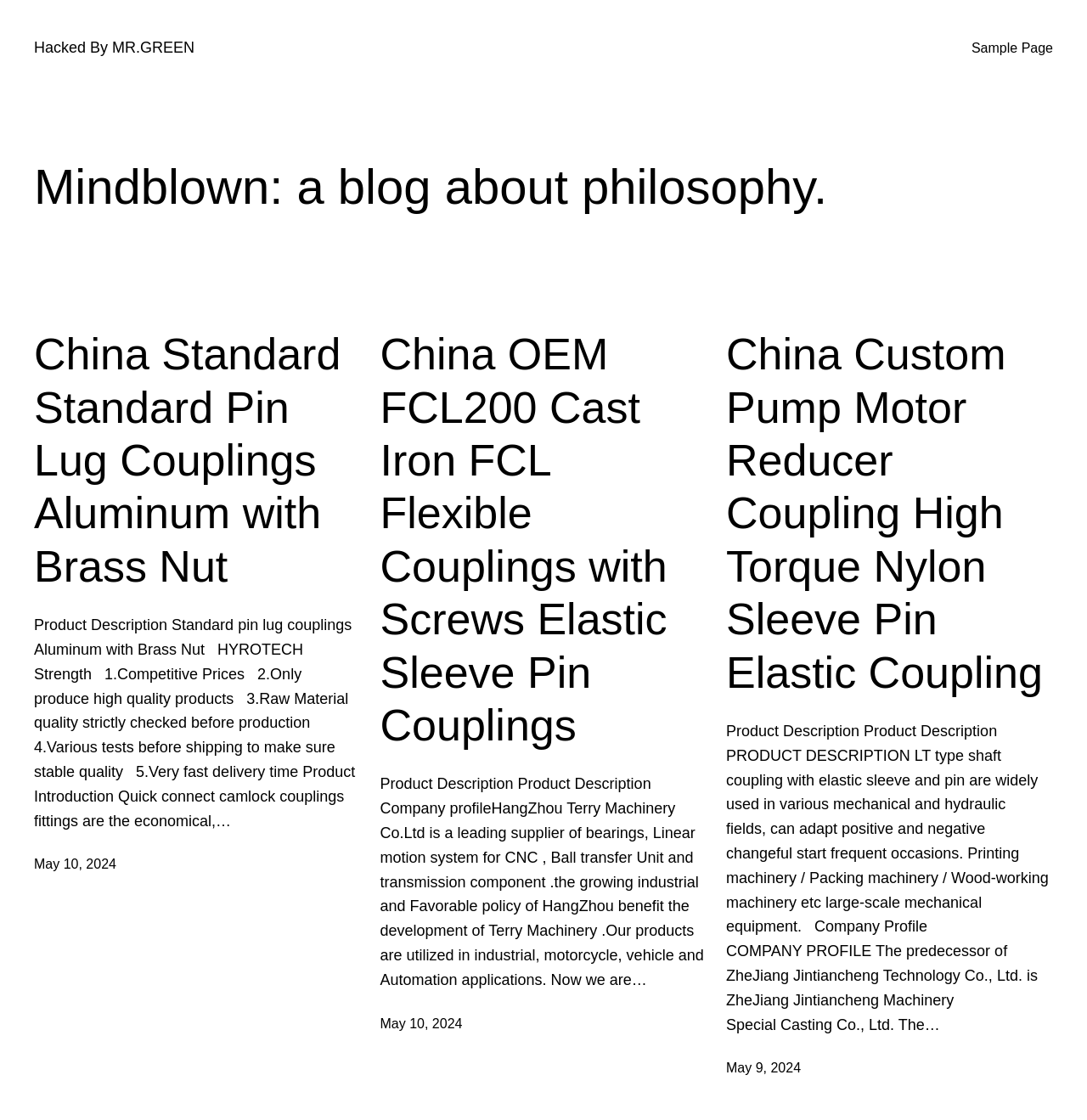Given the content of the image, can you provide a detailed answer to the question?
How many links are there on the page?

I counted the number of link elements on the page. There are 7 links, each with a different text and URL.